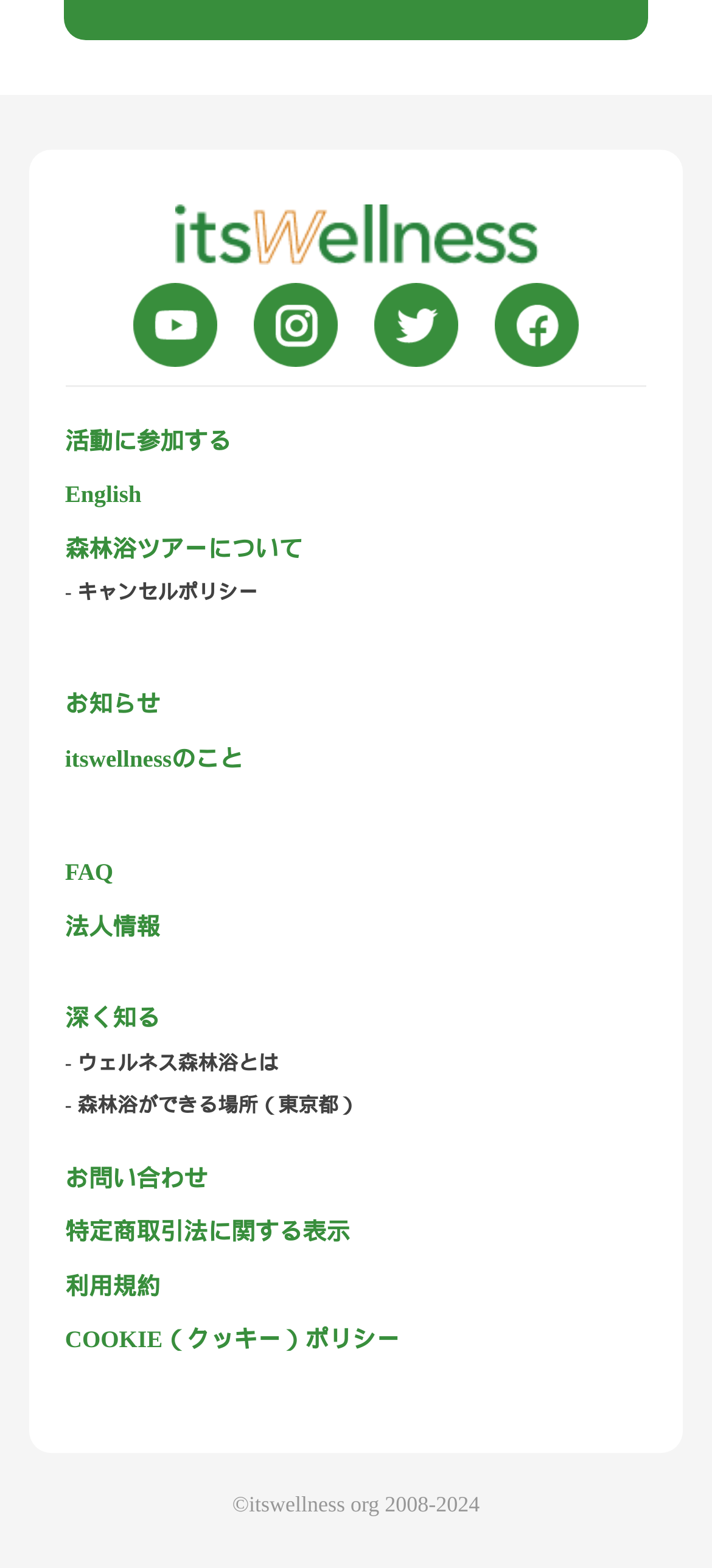Can you determine the bounding box coordinates of the area that needs to be clicked to fulfill the following instruction: "View English page"?

[0.091, 0.307, 0.199, 0.329]